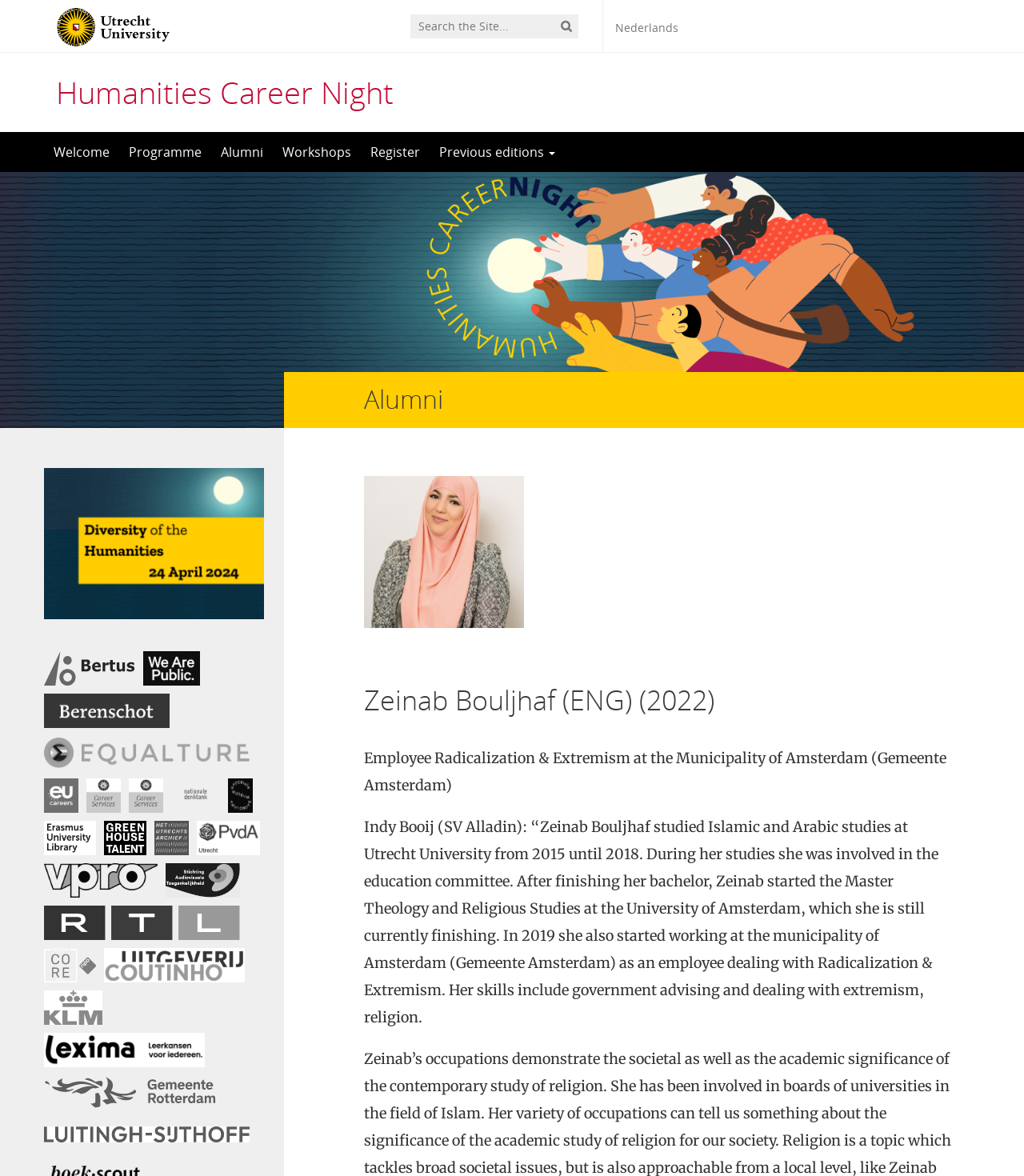Carefully examine the image and provide an in-depth answer to the question: What is the name of the person who studied Islamic and Arabic studies?

I found the name by reading the text in the 'StaticText' element, which mentioned 'Zeinab Bouljhaf studied Islamic and Arabic studies at Utrecht University from 2015 until 2018'.